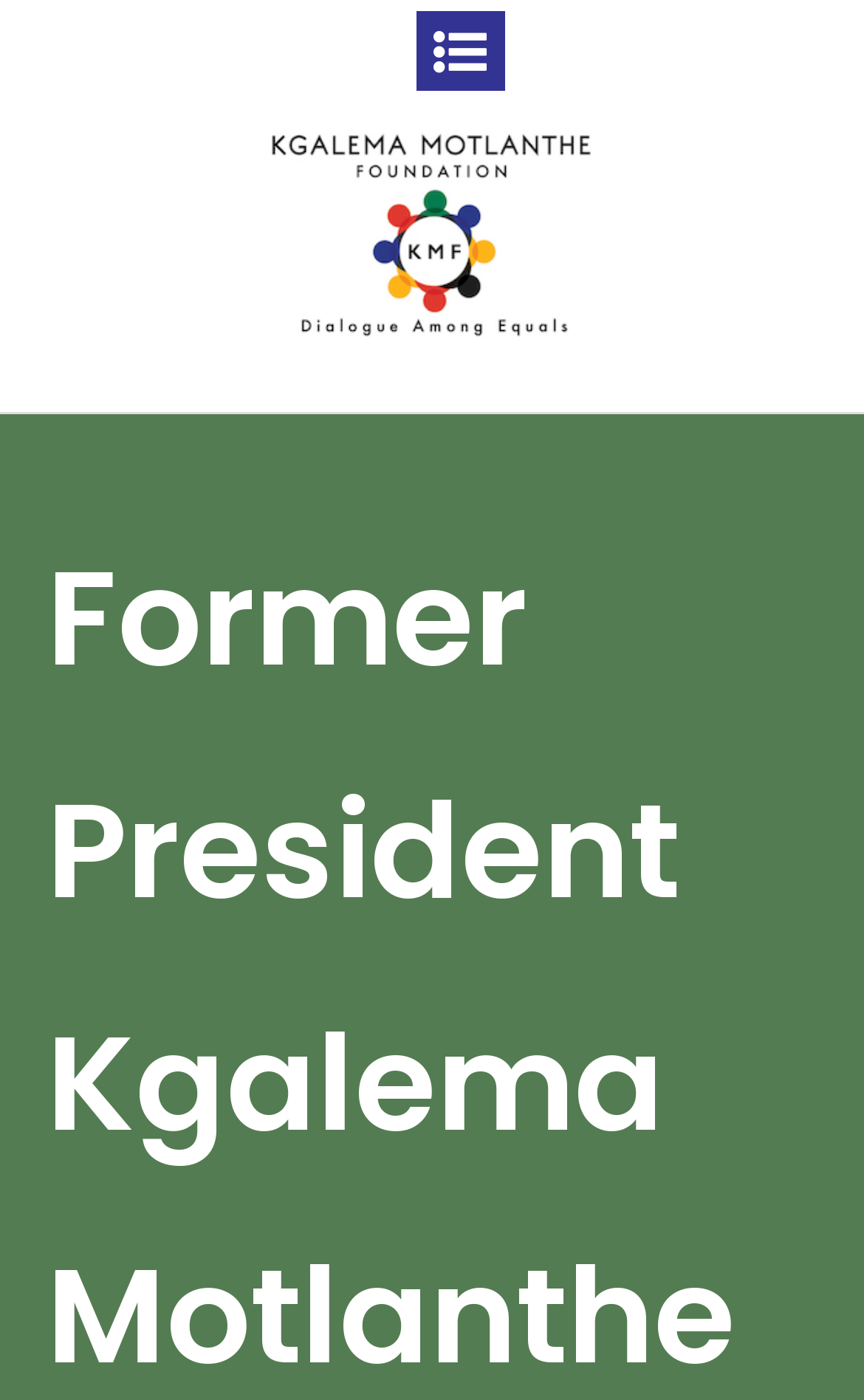Identify the coordinates of the bounding box for the element described below: "alt="Kgalema Motlanthe Foundation"". Return the coordinates as four float numbers between 0 and 1: [left, top, right, bottom].

[0.308, 0.095, 0.692, 0.255]